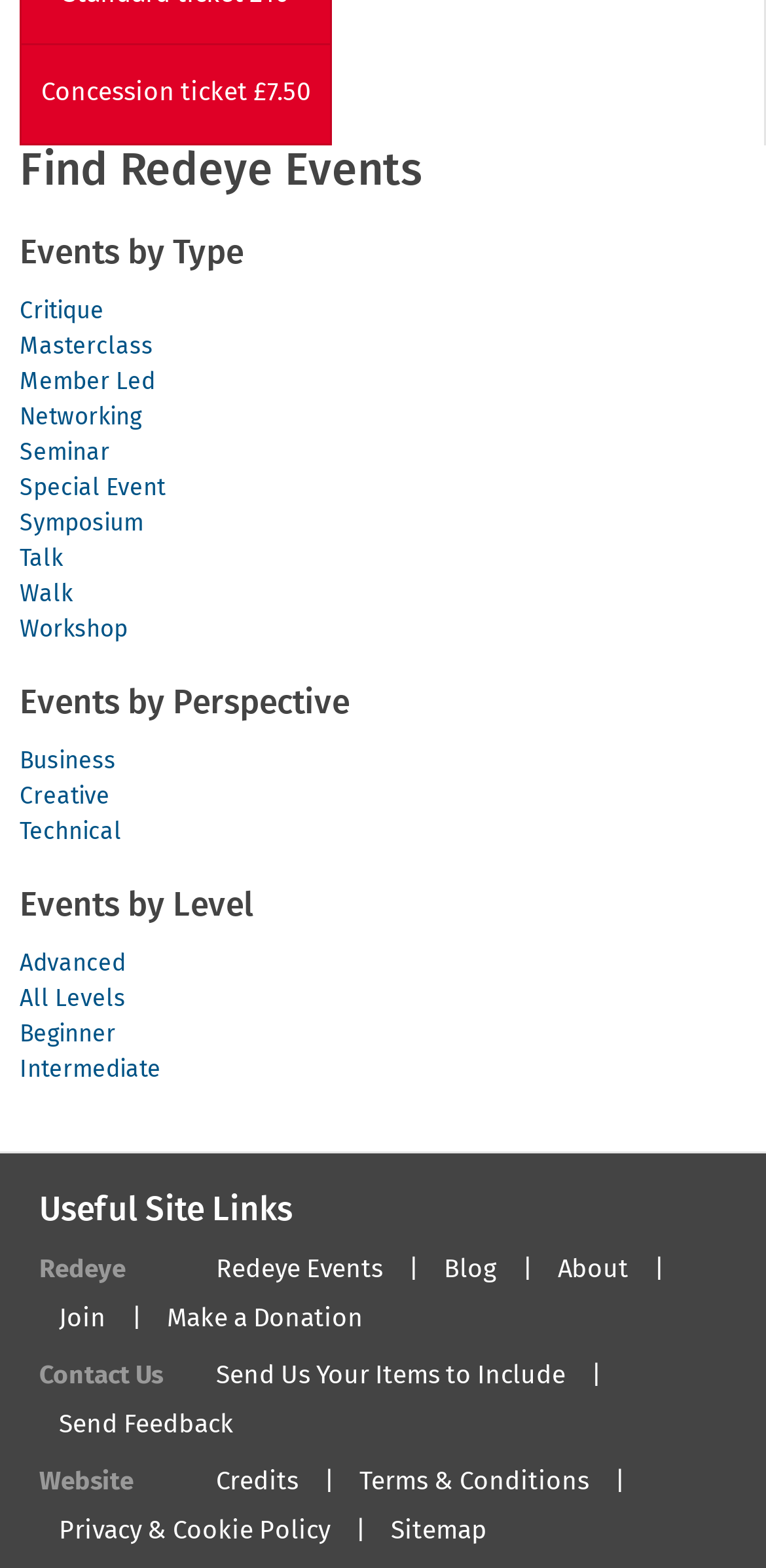Determine the bounding box coordinates (top-left x, top-left y, bottom-right x, bottom-right y) of the UI element described in the following text: Redeye Events

[0.282, 0.802, 0.5, 0.818]